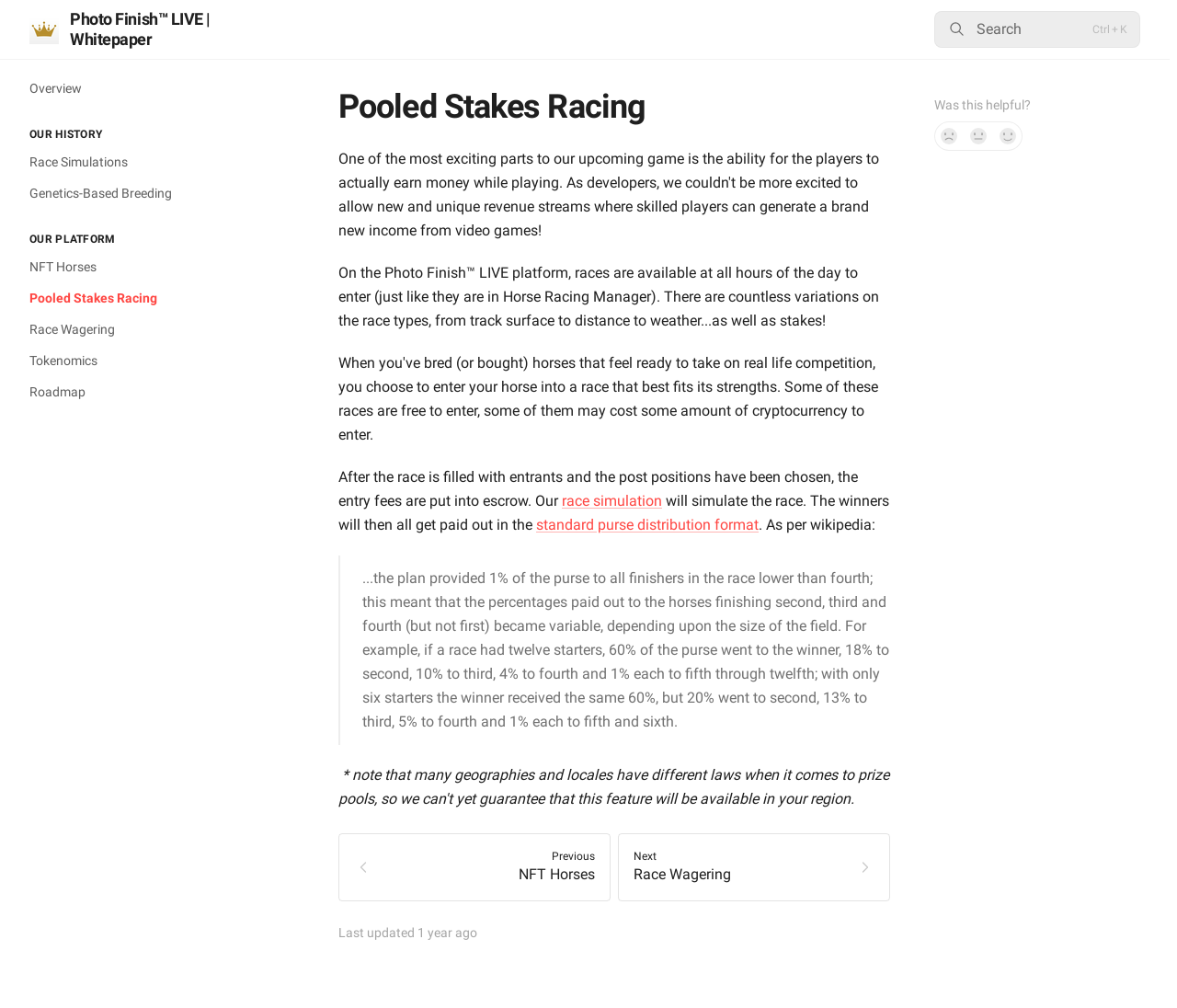Identify the bounding box coordinates of the clickable region necessary to fulfill the following instruction: "Go to 'Overview'". The bounding box coordinates should be four float numbers between 0 and 1, i.e., [left, top, right, bottom].

[0.009, 0.073, 0.238, 0.102]